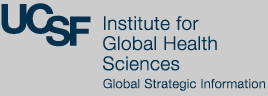Respond with a single word or phrase for the following question: 
What is the focus of the Institute for Global Health Sciences?

Global health challenges